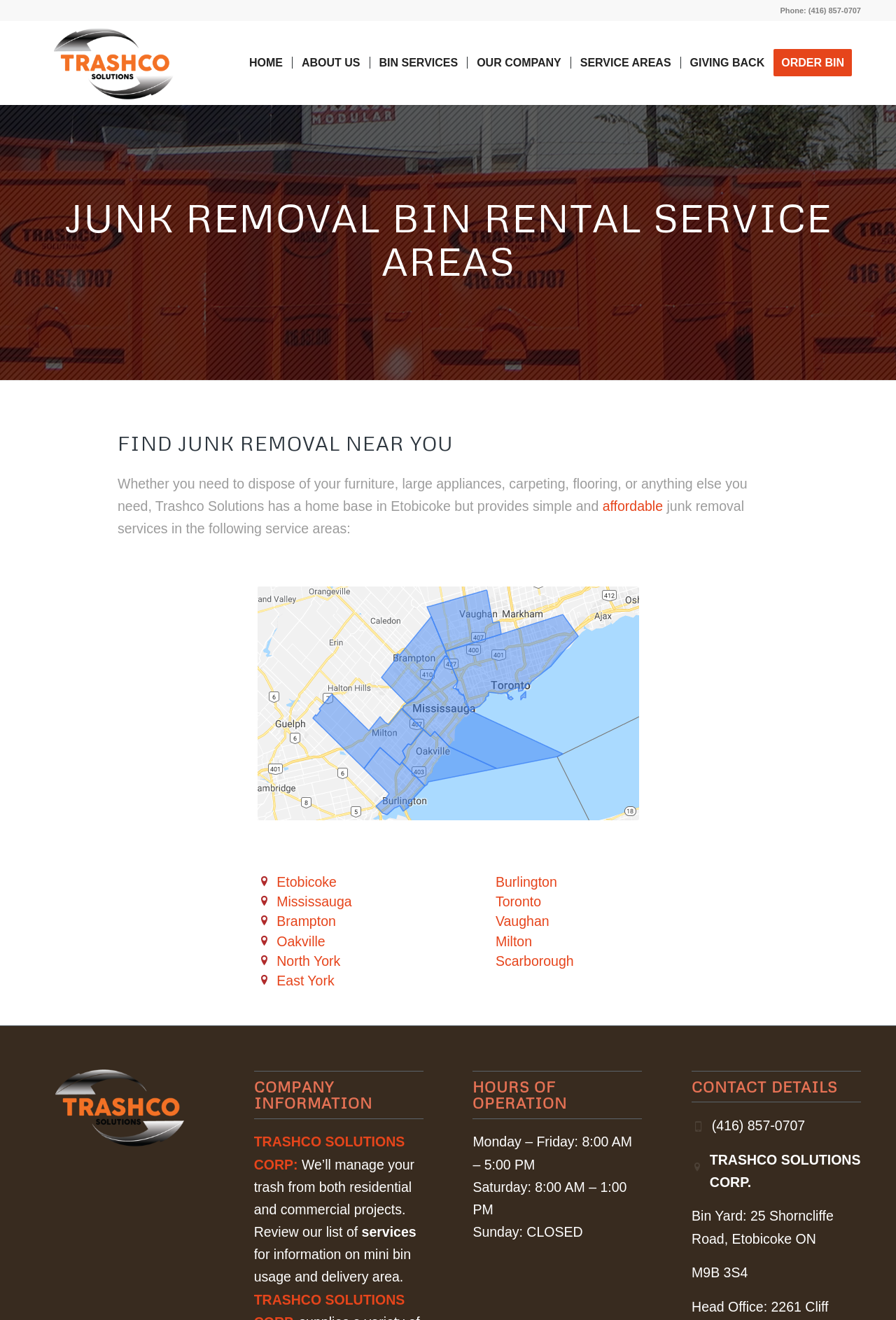Given the element description services, specify the bounding box coordinates of the corresponding UI element in the format (top-left x, top-left y, bottom-right x, bottom-right y). All values must be between 0 and 1.

[0.404, 0.927, 0.465, 0.939]